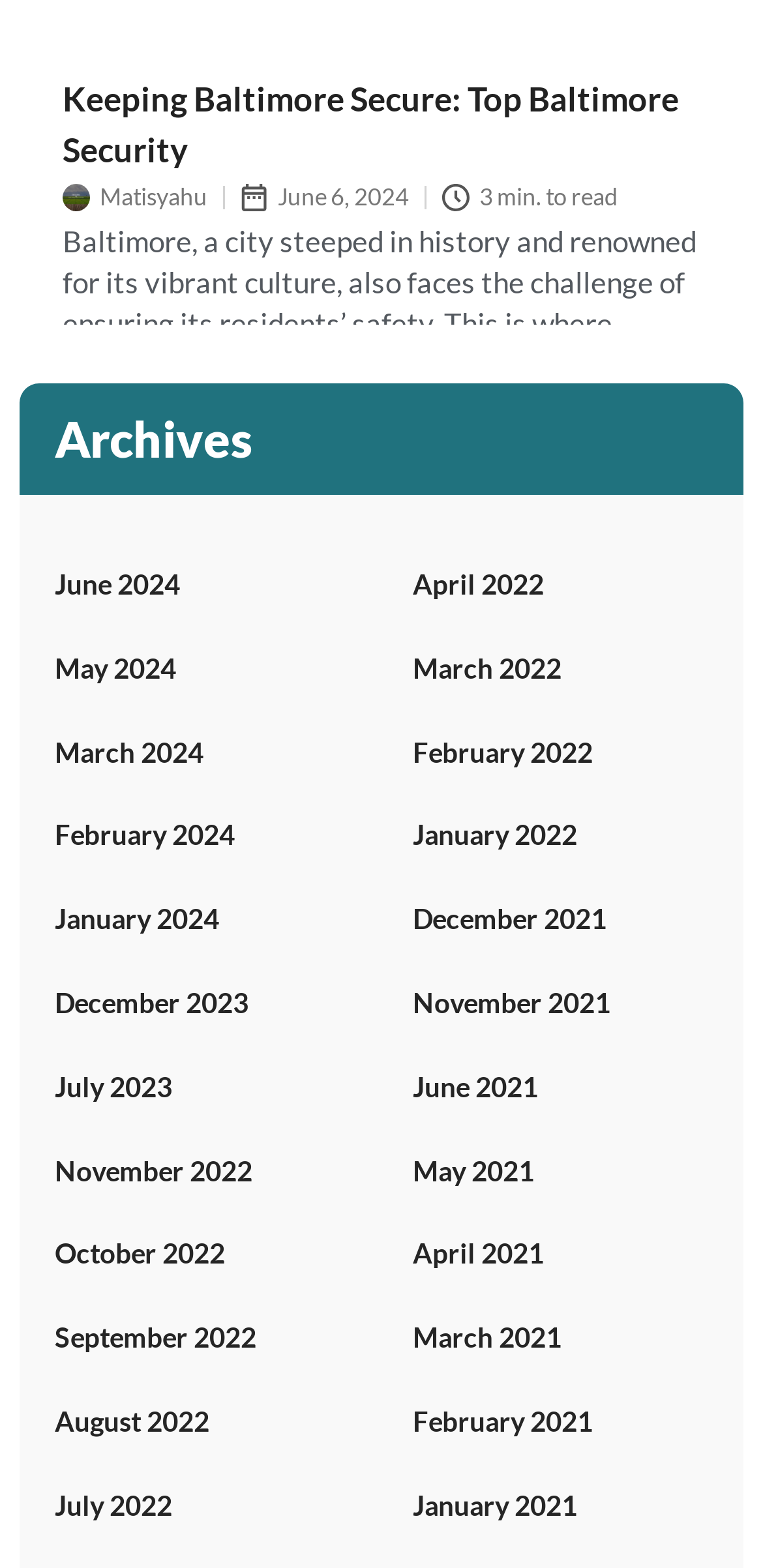Find and indicate the bounding box coordinates of the region you should select to follow the given instruction: "Click on the 'Keeping Baltimore Secure: Top Baltimore Security' link".

[0.082, 0.05, 0.89, 0.108]